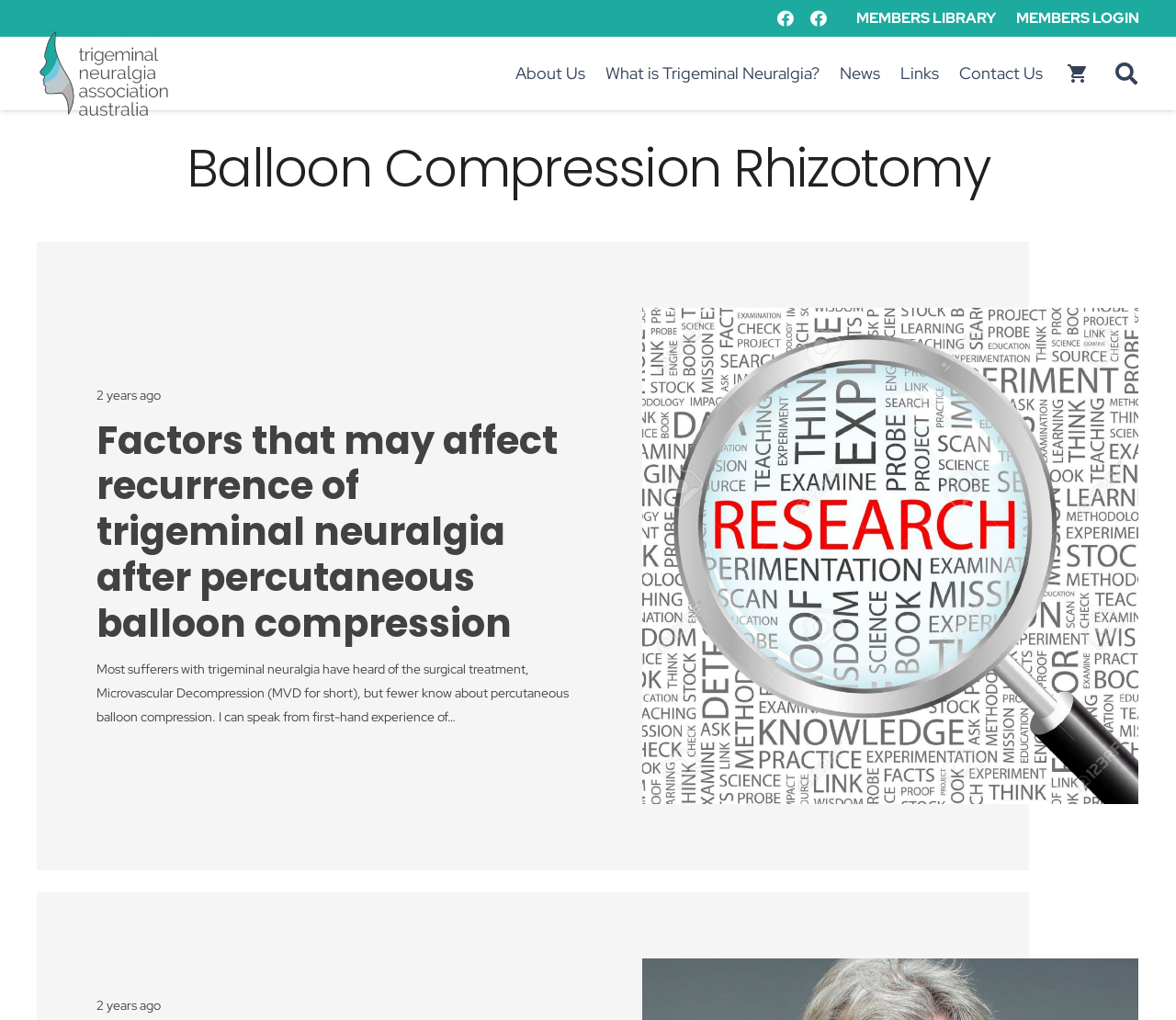Can you find the bounding box coordinates of the area I should click to execute the following instruction: "View shopping cart"?

[0.896, 0.036, 0.937, 0.108]